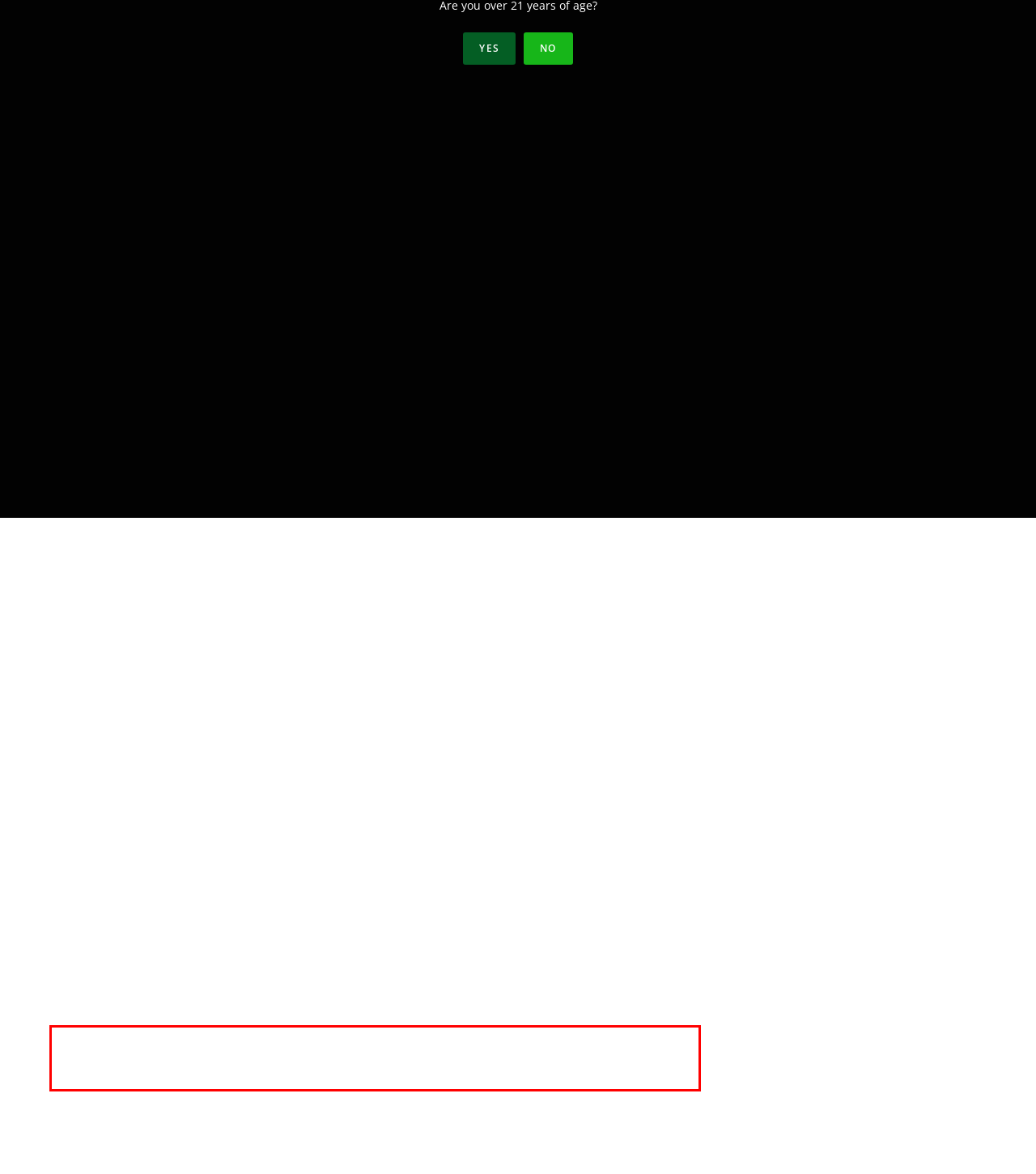Using the provided screenshot, read and generate the text content within the red-bordered area.

Manufacturers use various methods to create THC diamonds. However, they must develop the substance without turning the THCA into THC during the process. Below are some prevalent techniques manufacturers use to create THC diamonds.